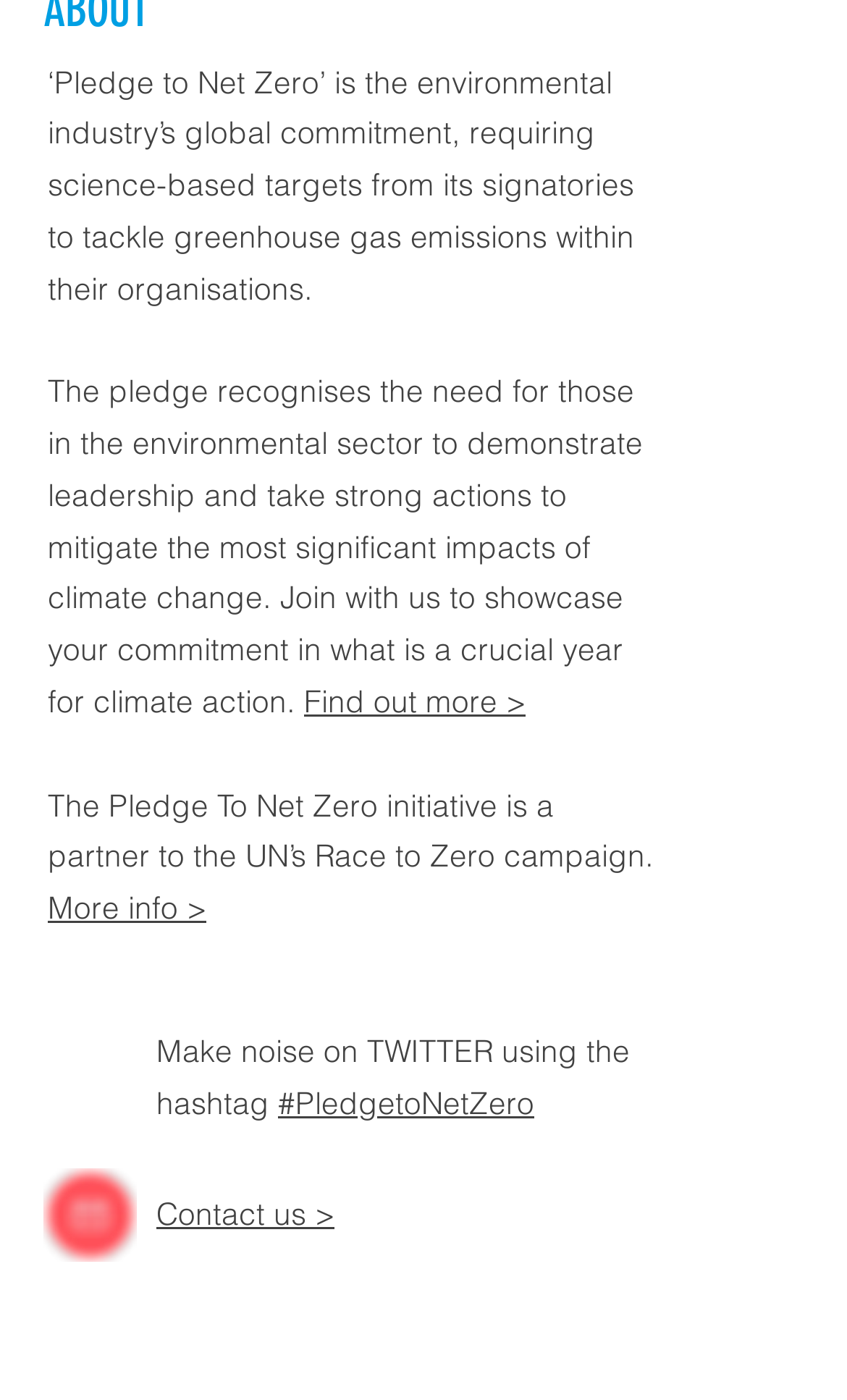What social media platform is encouraged to make noise on?
Kindly offer a detailed explanation using the data available in the image.

The webpage suggests making noise on Twitter using the hashtag #PledgetoNetZero, as indicated by the link 'Make noise on TWITTER' and the Twitter social icon.